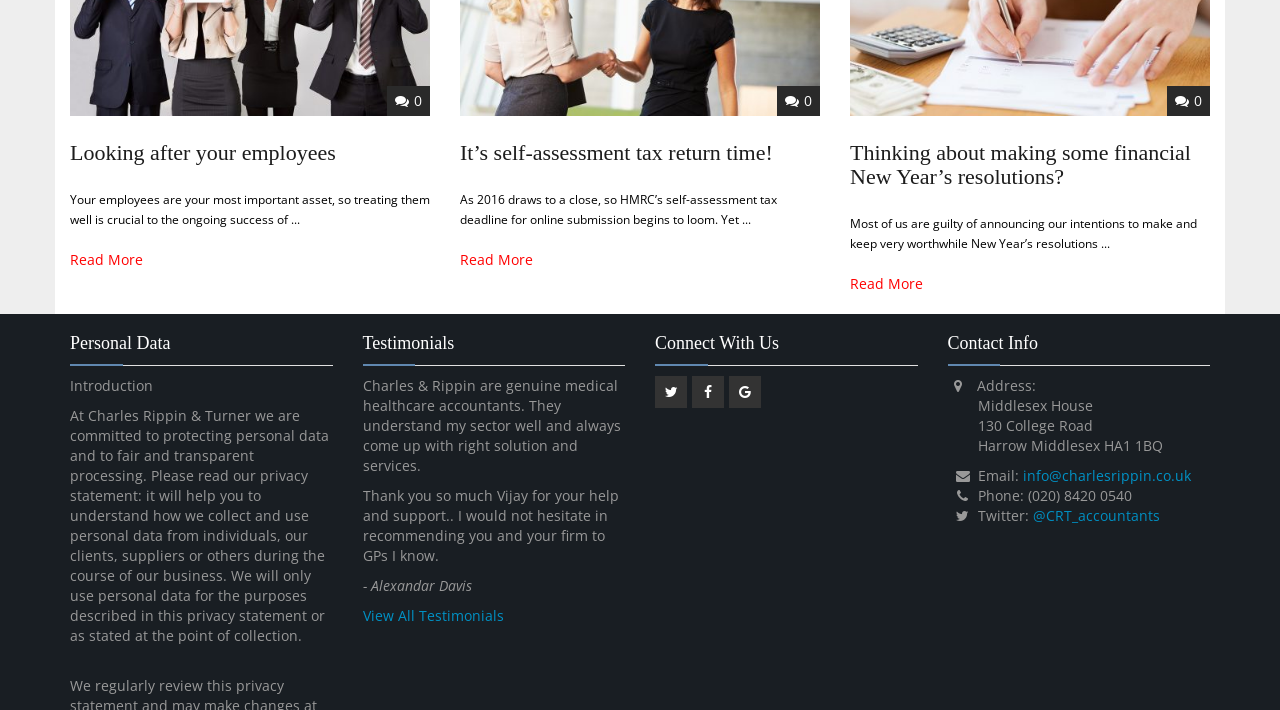Please pinpoint the bounding box coordinates for the region I should click to adhere to this instruction: "Read about looking after your employees".

[0.055, 0.197, 0.262, 0.232]